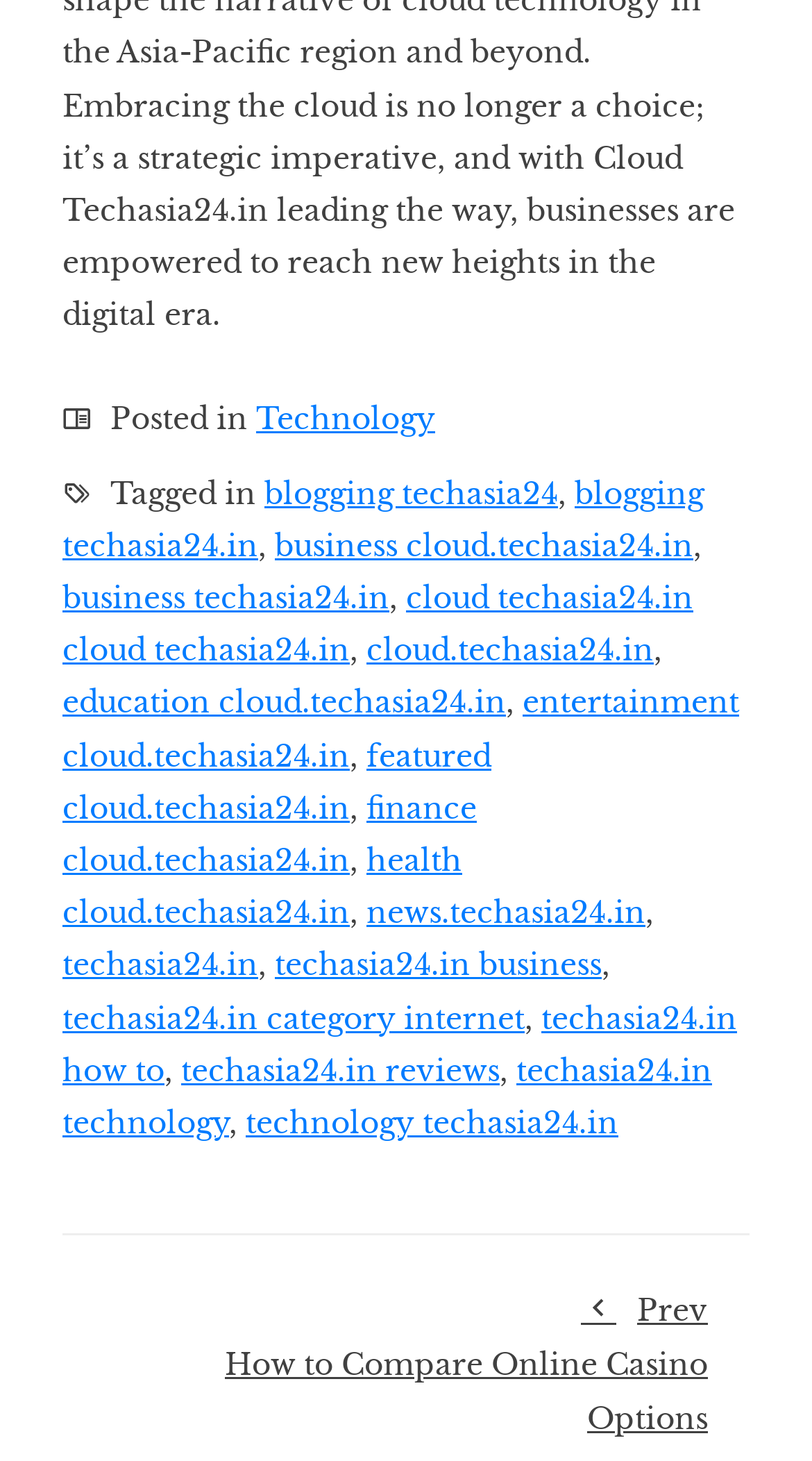Determine the bounding box coordinates of the clickable region to carry out the instruction: "Visit the 'blogging techasia24.in' website".

[0.077, 0.325, 0.867, 0.386]